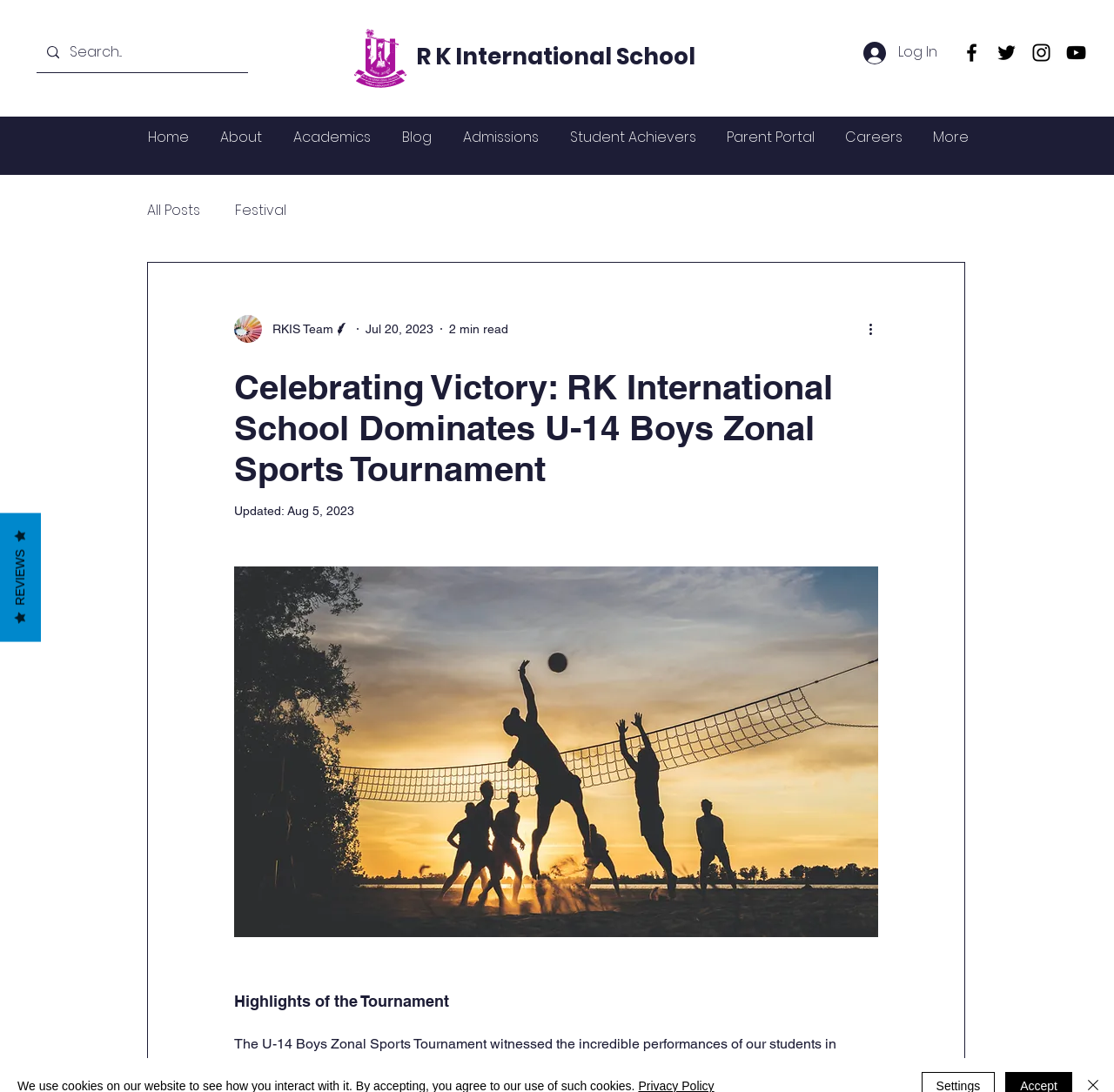How many social media links are there?
Please answer the question with a detailed and comprehensive explanation.

I counted the number of social media links by looking at the list of links under the 'Social Bar' section, which includes links to Facebook, Twitter, Instagram, and YouTube.